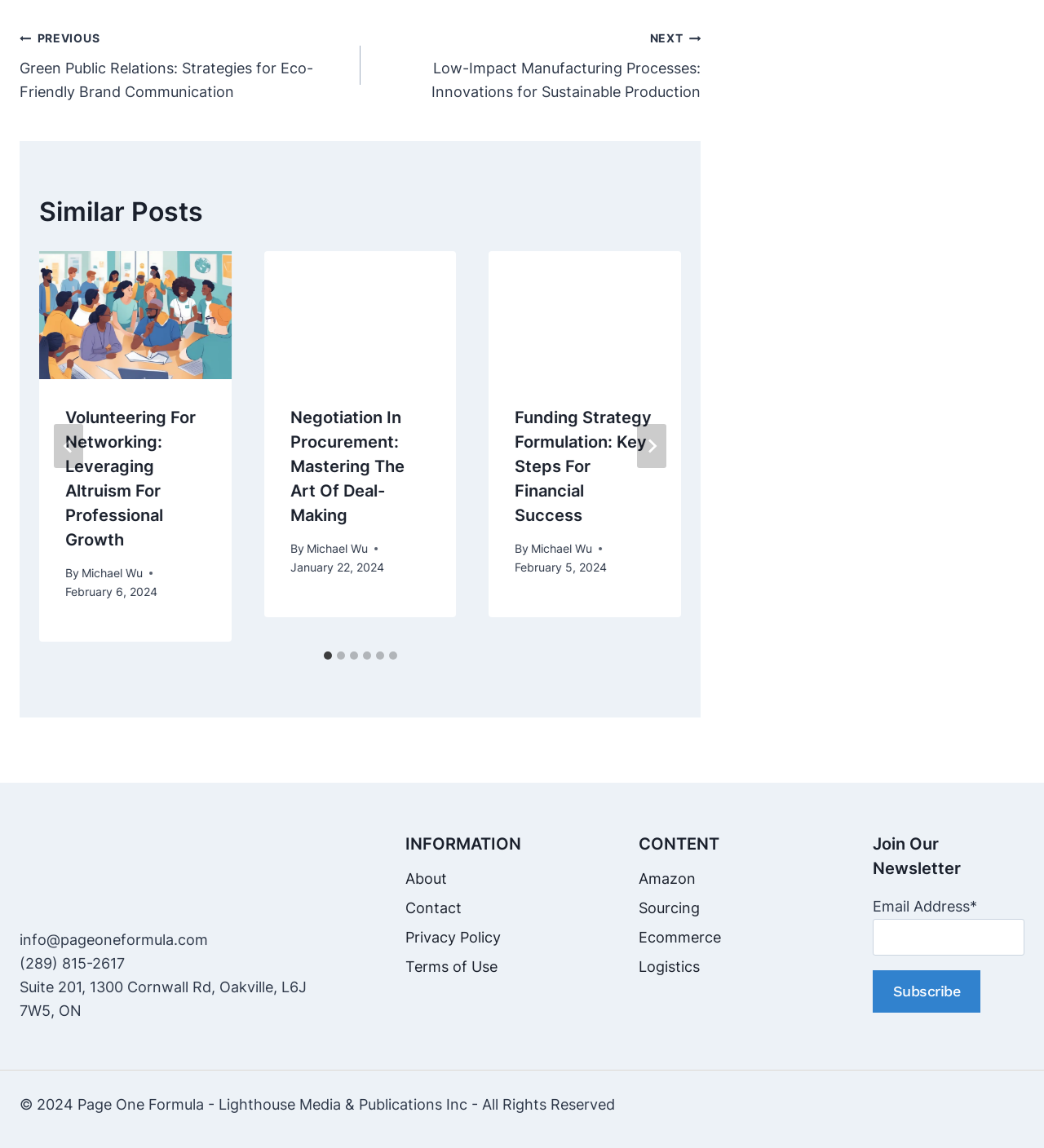What is the purpose of the 'Join Our Newsletter' section?
Using the image as a reference, answer the question in detail.

The 'Join Our Newsletter' section has a textbox to input an email address and a 'Subscribe' button, indicating that it is used to subscribe to a newsletter.